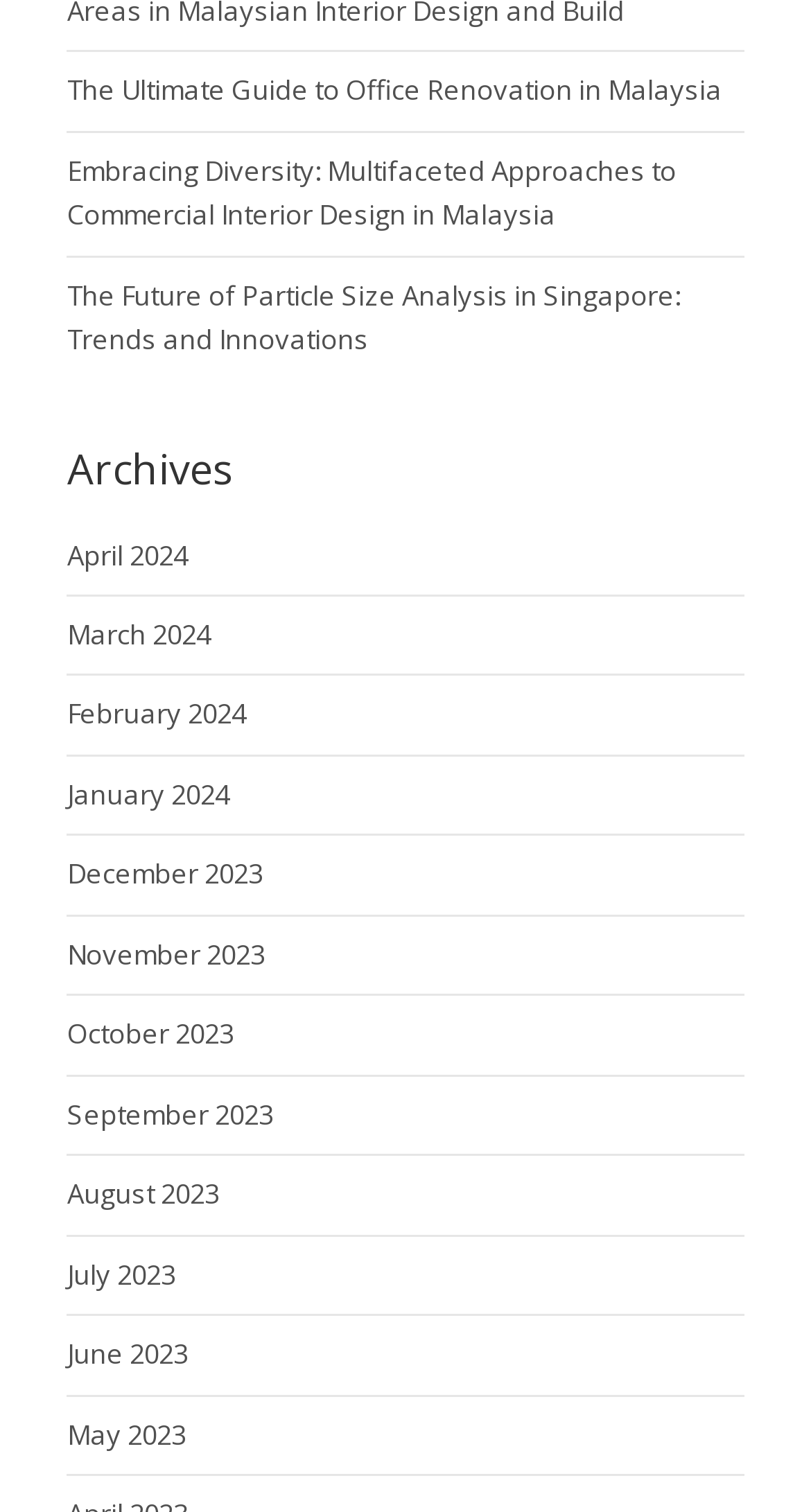How many links are there on the webpage?
Using the visual information, reply with a single word or short phrase.

13